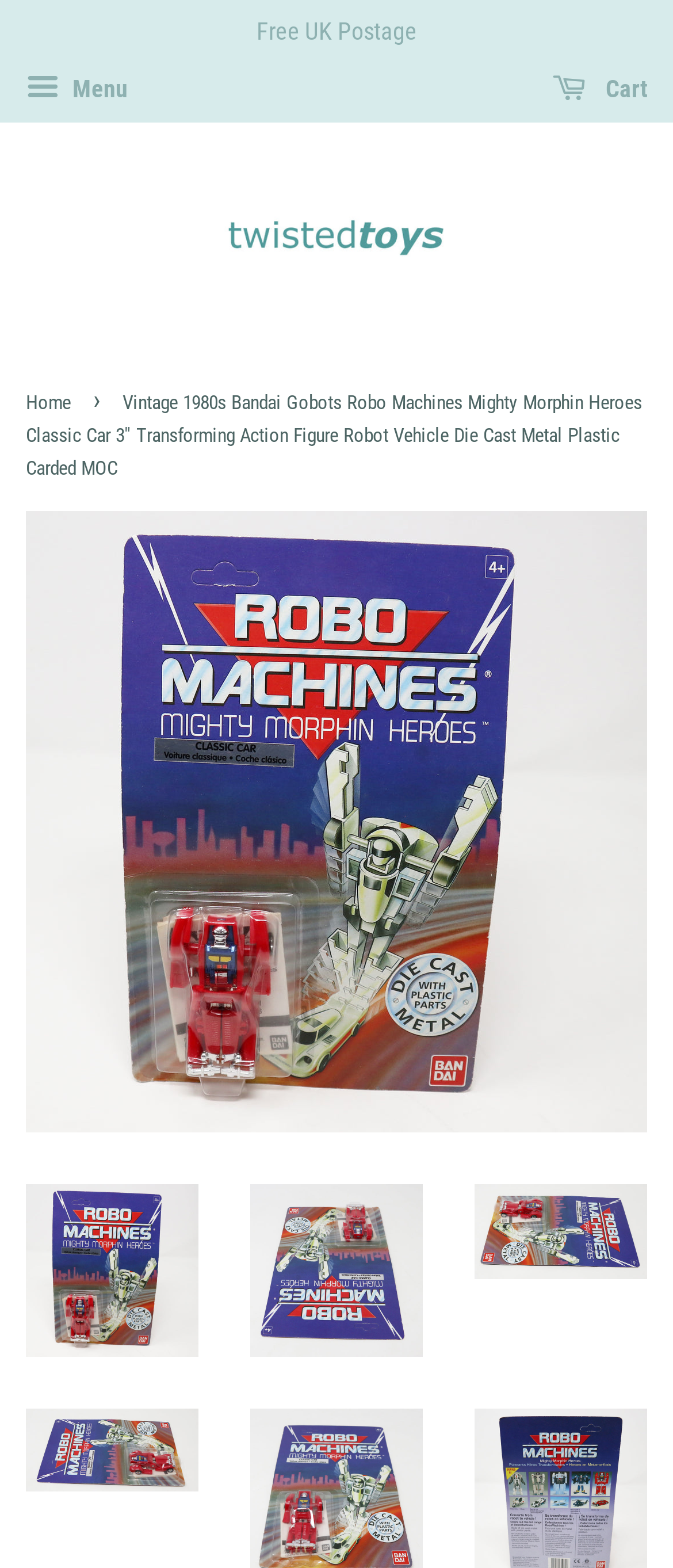Provide the bounding box coordinates of the UI element that matches the description: "Home".

[0.038, 0.25, 0.118, 0.264]